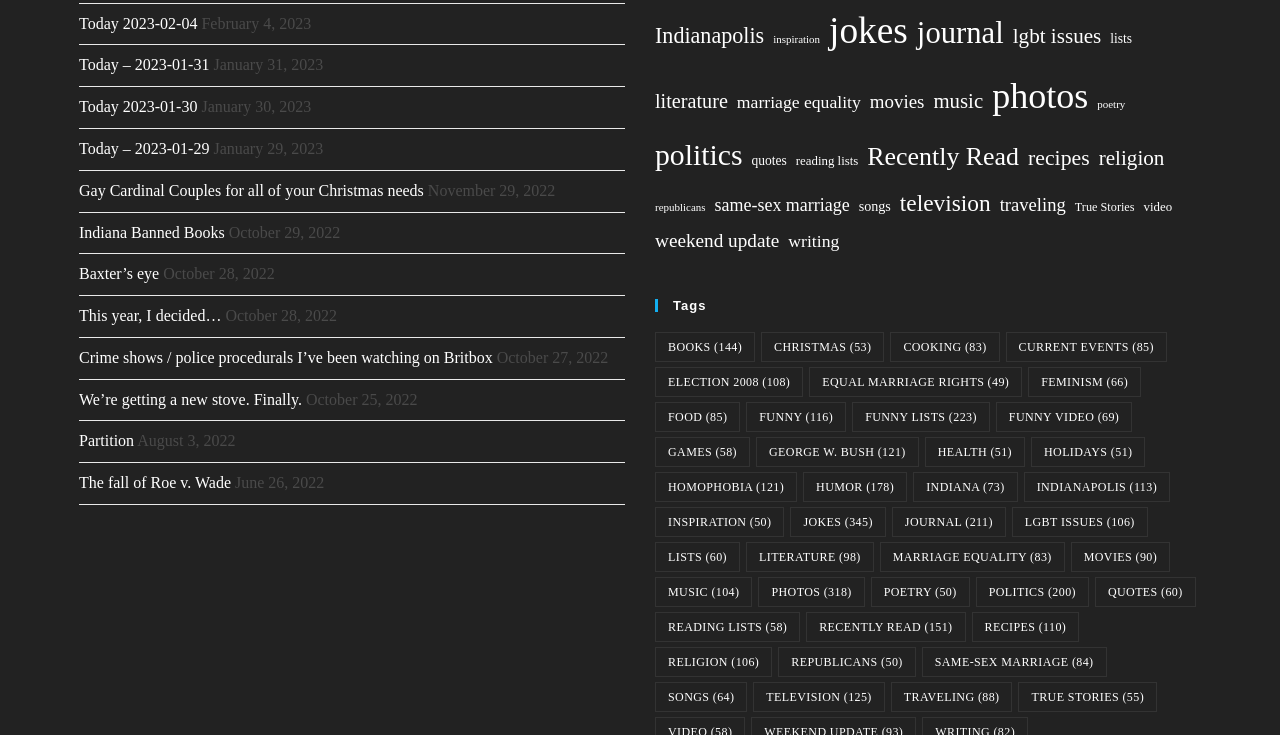Provide a single word or phrase to answer the given question: 
What is the date of the first blog post?

February 4, 2023